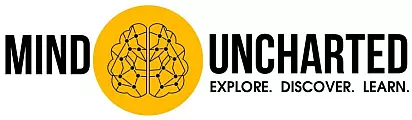What is the font style of the phrase 'EXPLORE. DISCOVER. LEARN.'?
Examine the screenshot and reply with a single word or phrase.

Sleek, modern